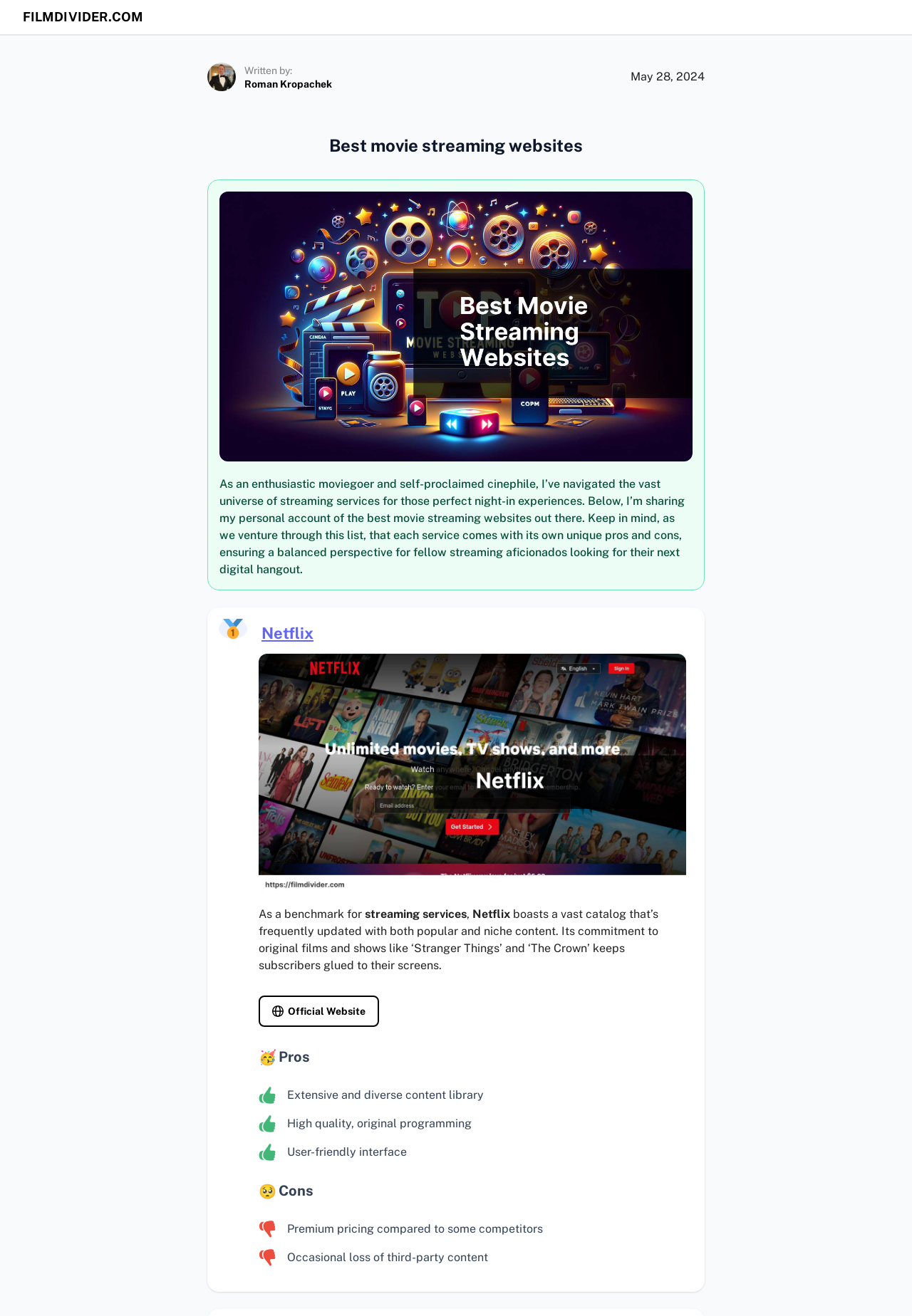Provide the bounding box coordinates of the HTML element this sentence describes: "Roman Kropachek".

[0.268, 0.059, 0.364, 0.068]